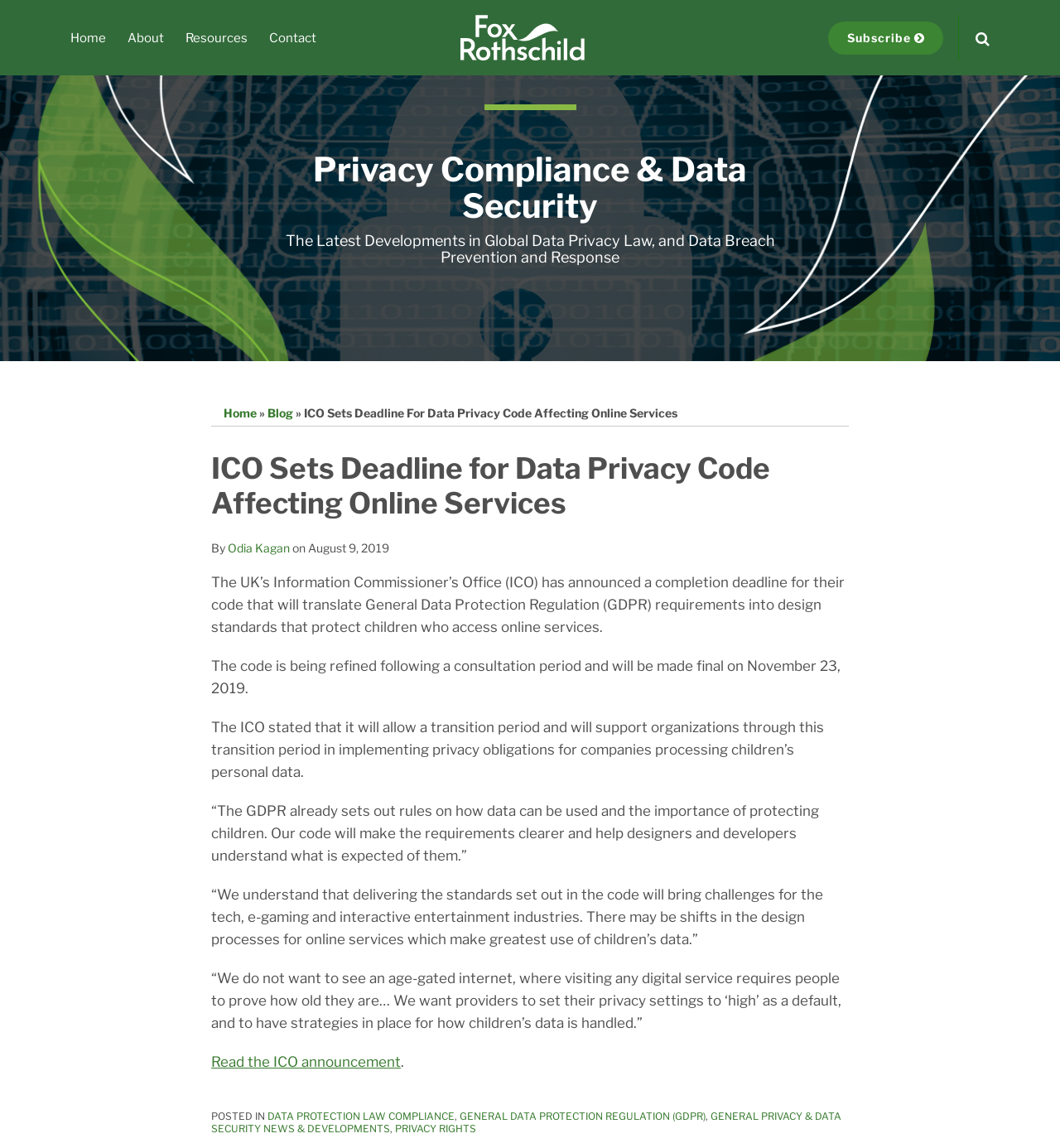Your task is to extract the text of the main heading from the webpage.

Privacy Compliance & Data Security